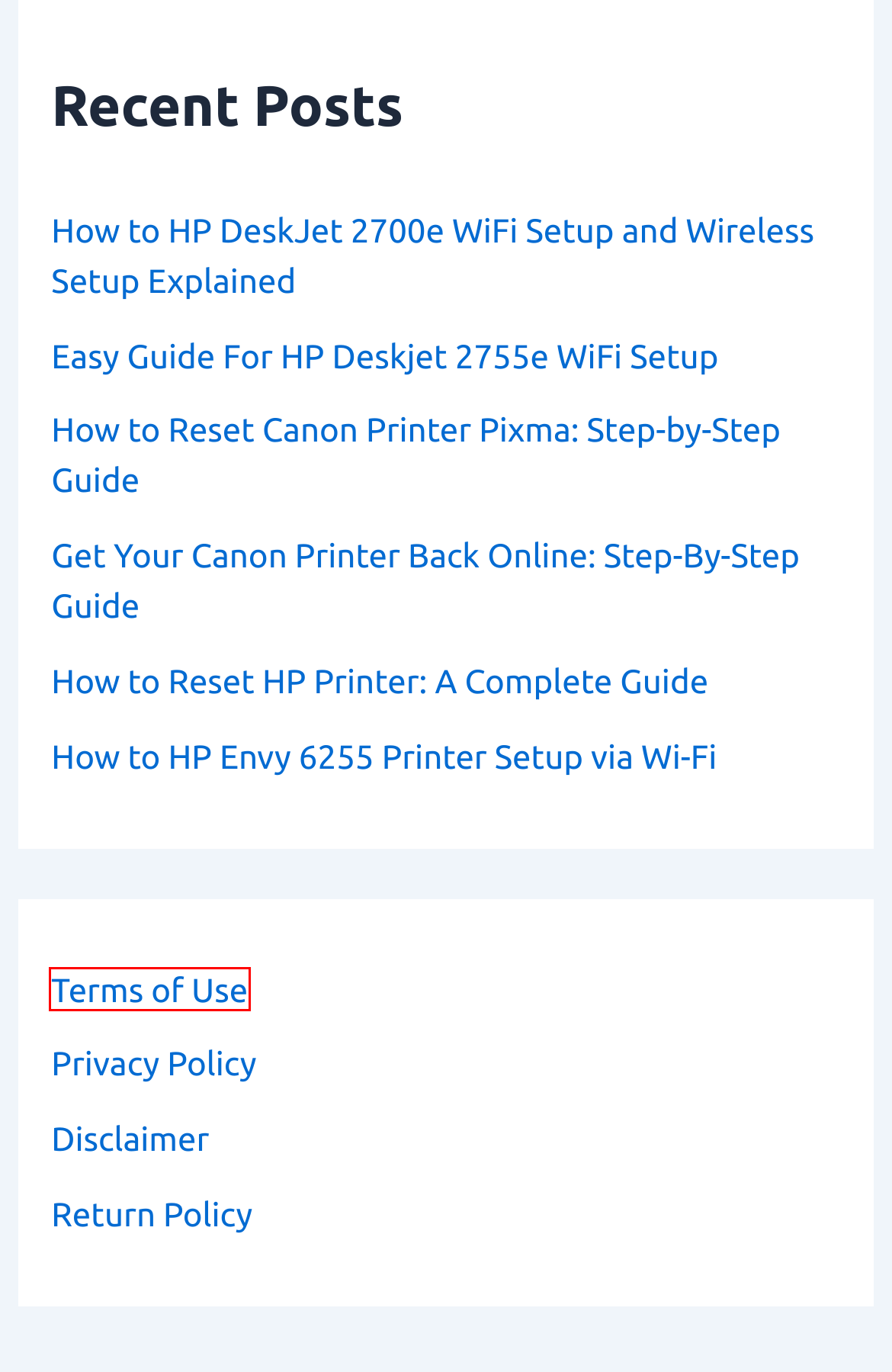A screenshot of a webpage is given, featuring a red bounding box around a UI element. Please choose the webpage description that best aligns with the new webpage after clicking the element in the bounding box. These are the descriptions:
A. How to HP Envy 6255 Printer Setup via Wi-Fi
B. Methods to Resolve HP Deskjet 2755e WiFi Setup
C. How to HP Deskjet 2700E Setup Printer
D. Refund Policy Printer Support Number
E. How to Reset HP Printer: A Complete Guide
F. How to Reset Canon Printer: Step-by-Step Guide
G. How Do I Get My Canon Printer Offline to Back Online?
H. Terms & Conditions for Printer Support

H